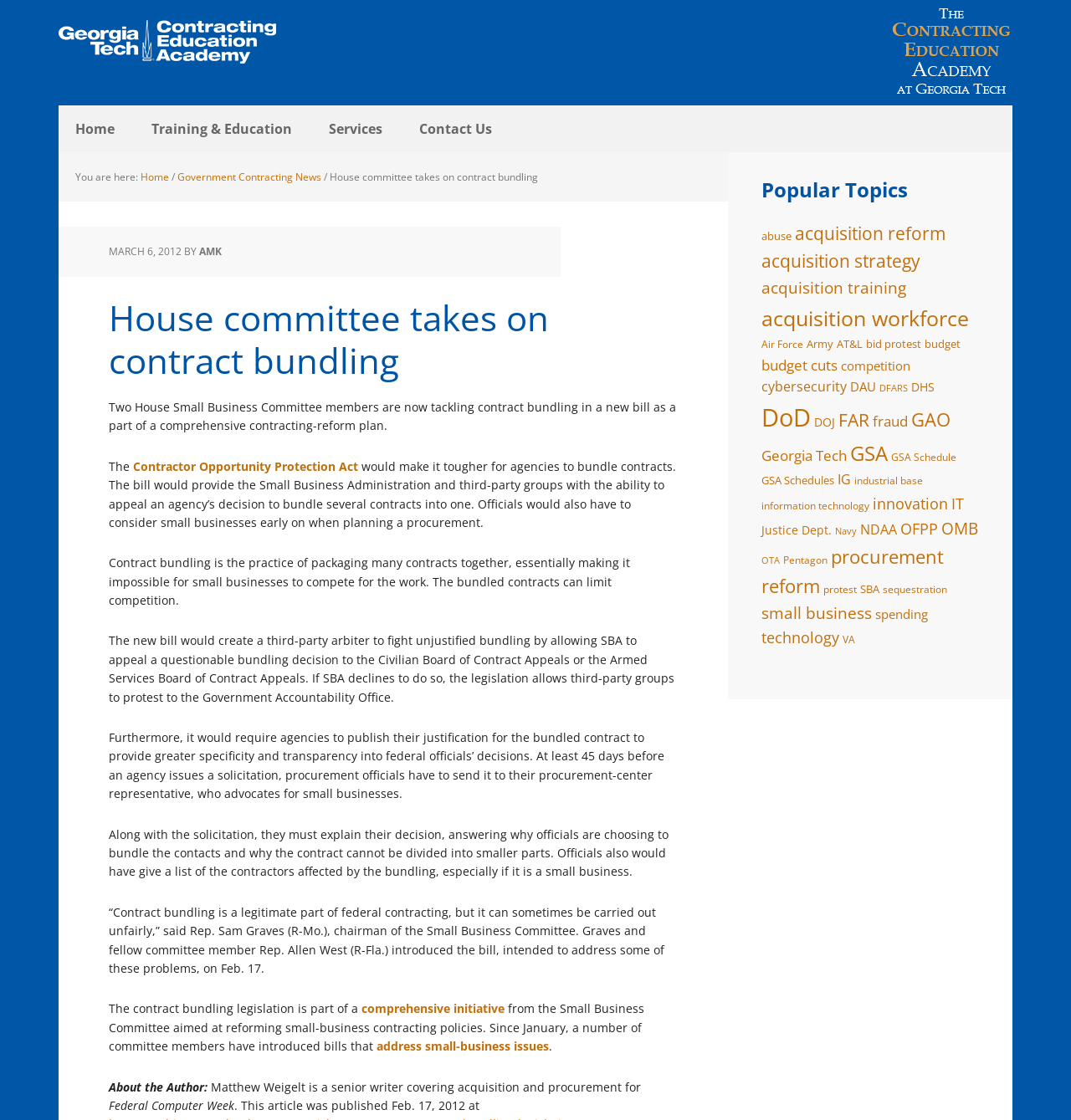Summarize the webpage with intricate details.

The webpage is about the Contracting Education Academy, with a focus on government contracting news. At the top, there is a logo of the Contracting Academy and a navigation menu with links to "Home", "Training & Education", "Services", and "Contact Us". Below the navigation menu, there is a breadcrumb trail showing the current page's location, with links to "Home" and "Government Contracting News".

The main content of the page is an article titled "House committee takes on contract bundling", which discusses a new bill aimed at reforming small-business contracting policies. The article is dated March 6, 2012, and is written by Matthew Weigelt. The text is divided into several paragraphs, with headings and links to related topics.

To the right of the main content, there is a sidebar with a heading "Popular Topics" and a list of links to various topics related to government contracting, such as acquisition reform, cybersecurity, and procurement reform. Each link has a number of items associated with it, indicating the number of articles or resources available on that topic.

Overall, the webpage appears to be a news article or blog post about government contracting, with a focus on small-business contracting policies and reform efforts.